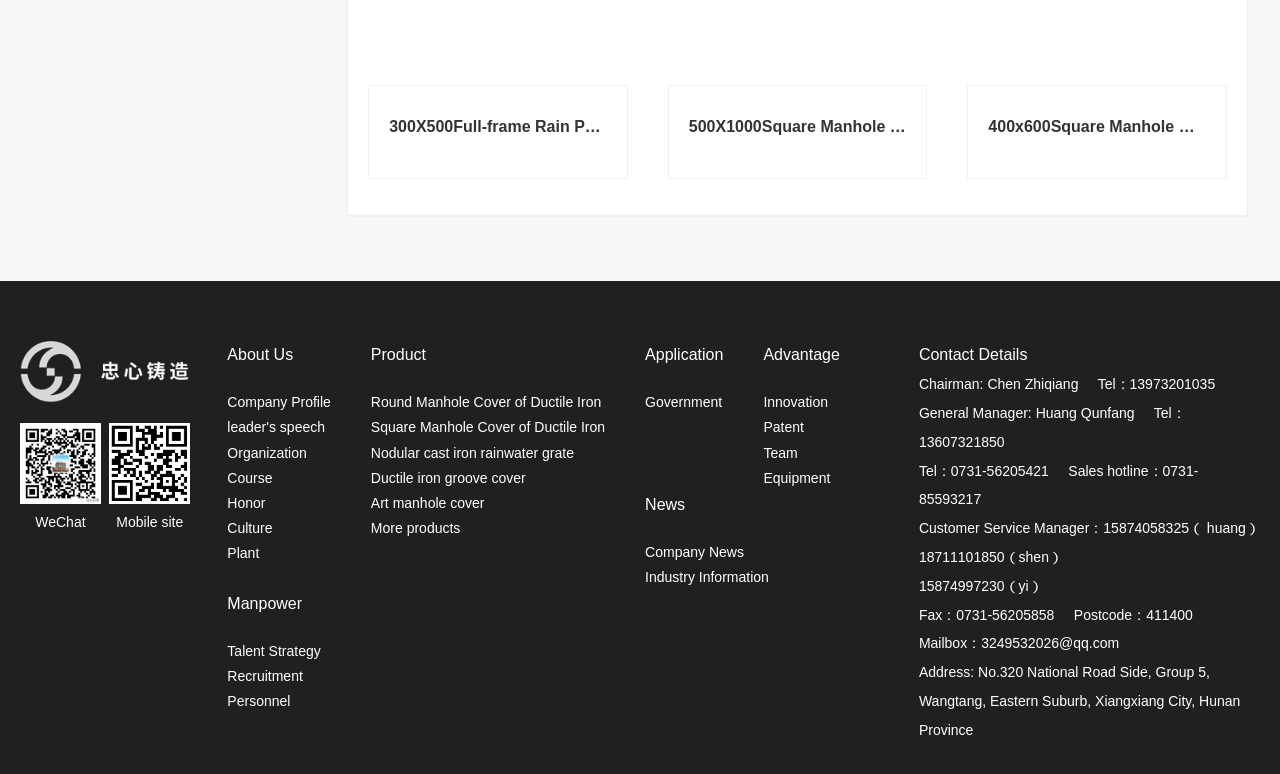What is the company's address?
Based on the image, give a one-word or short phrase answer.

No.320 National Road Side, Group 5, Wangtang, Eastern Suburb, Xiangxiang City, Hunan Province